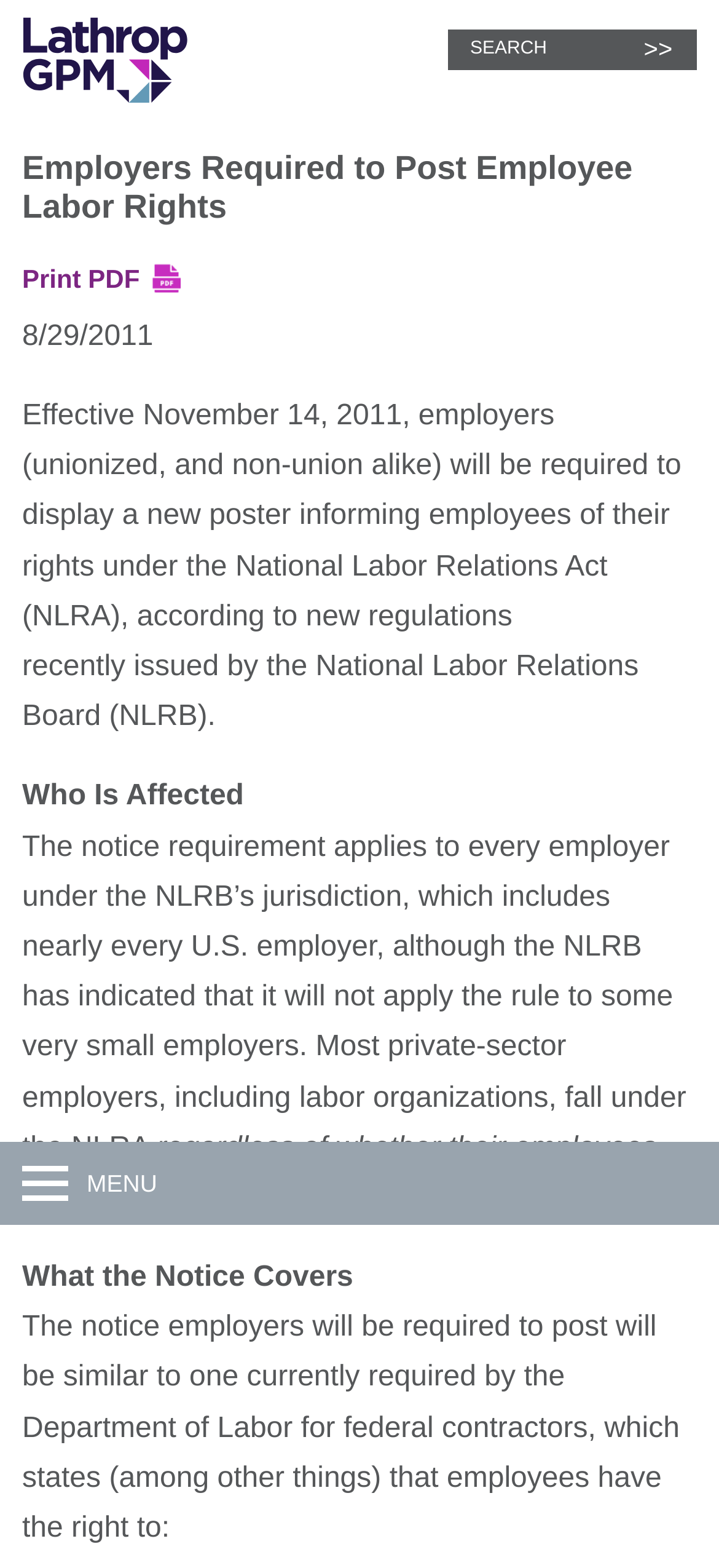Highlight the bounding box of the UI element that corresponds to this description: "name="submit" value=">>"".

[0.867, 0.022, 0.964, 0.038]